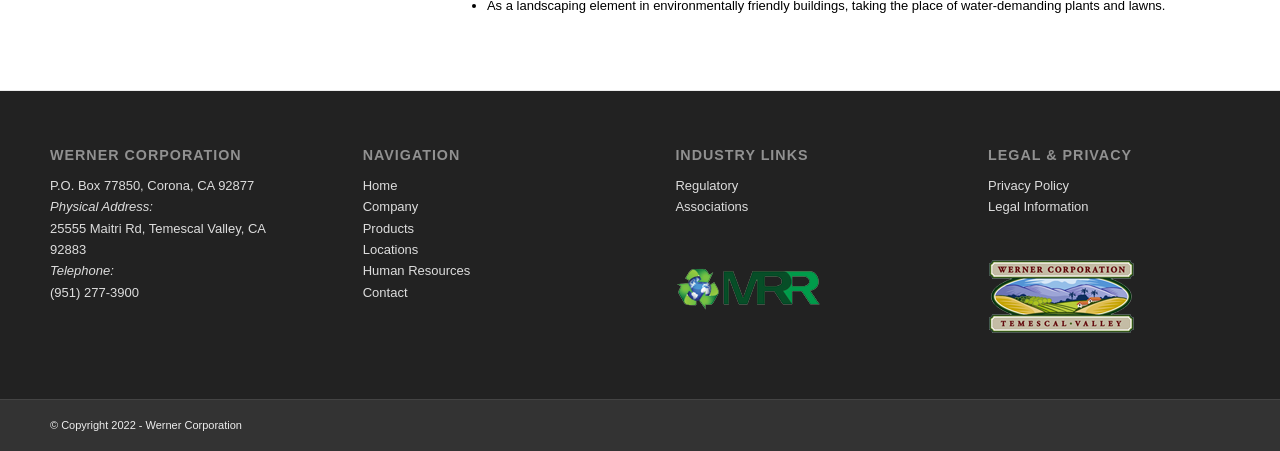What is the copyright year of the website?
Please provide a comprehensive and detailed answer to the question.

I found the copyright year by looking at the text at the bottom of the webpage, which is '© Copyright 2022 - Werner Corporation'.